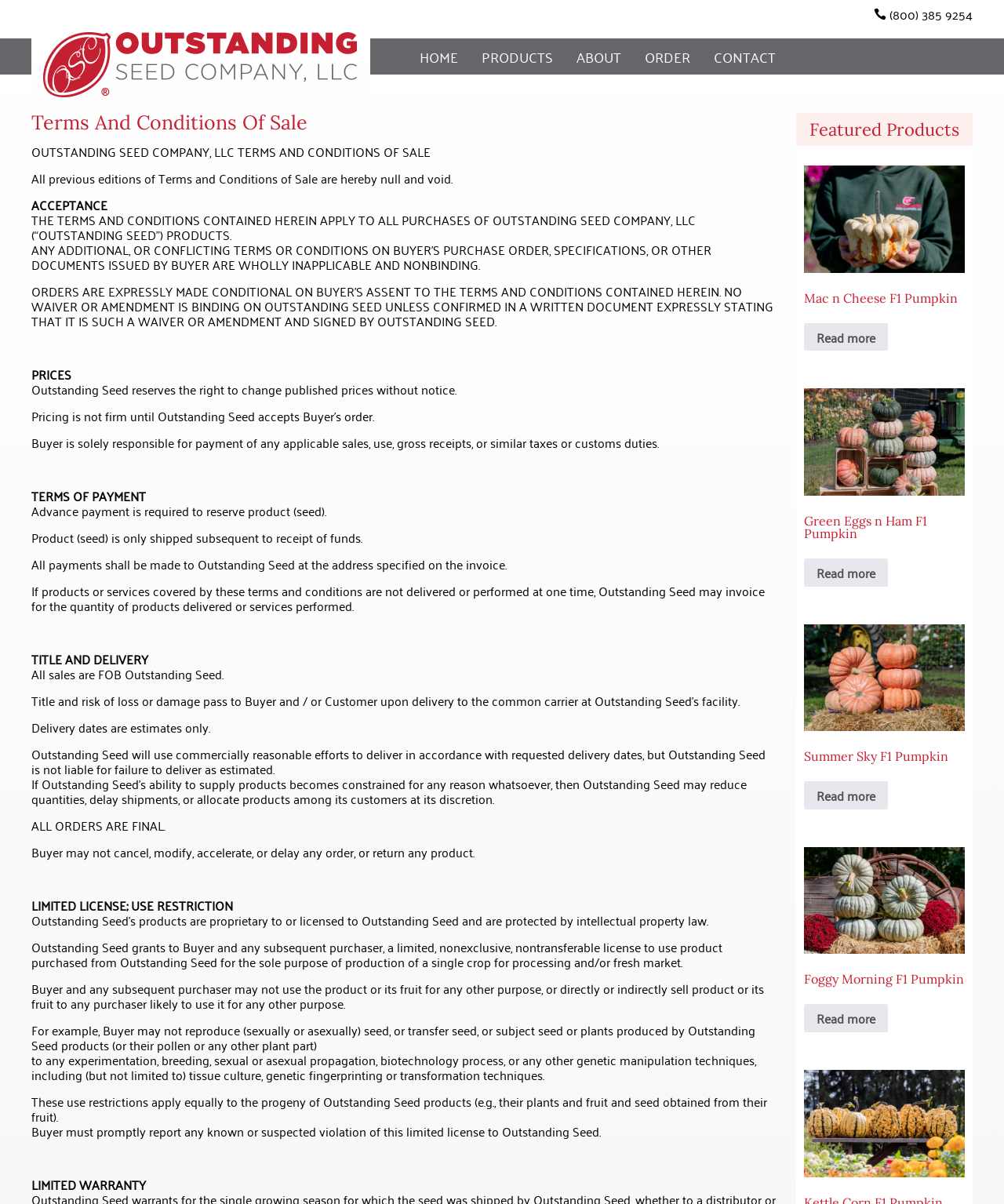Provide the bounding box coordinates of the UI element this sentence describes: "parent_node: Search for: name="s"".

[0.031, 0.0, 0.17, 0.014]